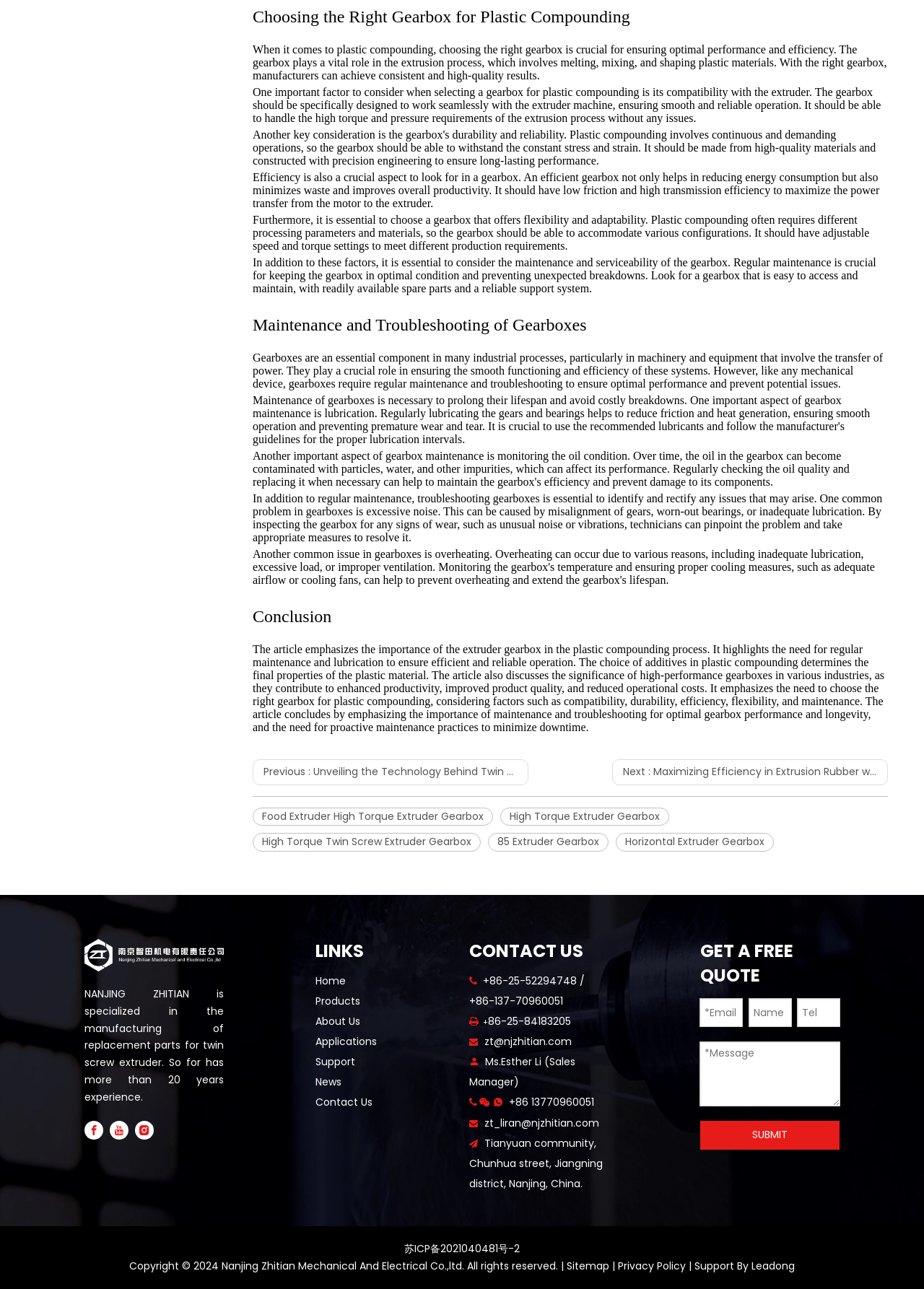What is the main topic of this webpage?
Please craft a detailed and exhaustive response to the question.

Based on the headings and content of the webpage, it appears that the main topic is discussing the importance and considerations of choosing the right gearboxes for plastic compounding.